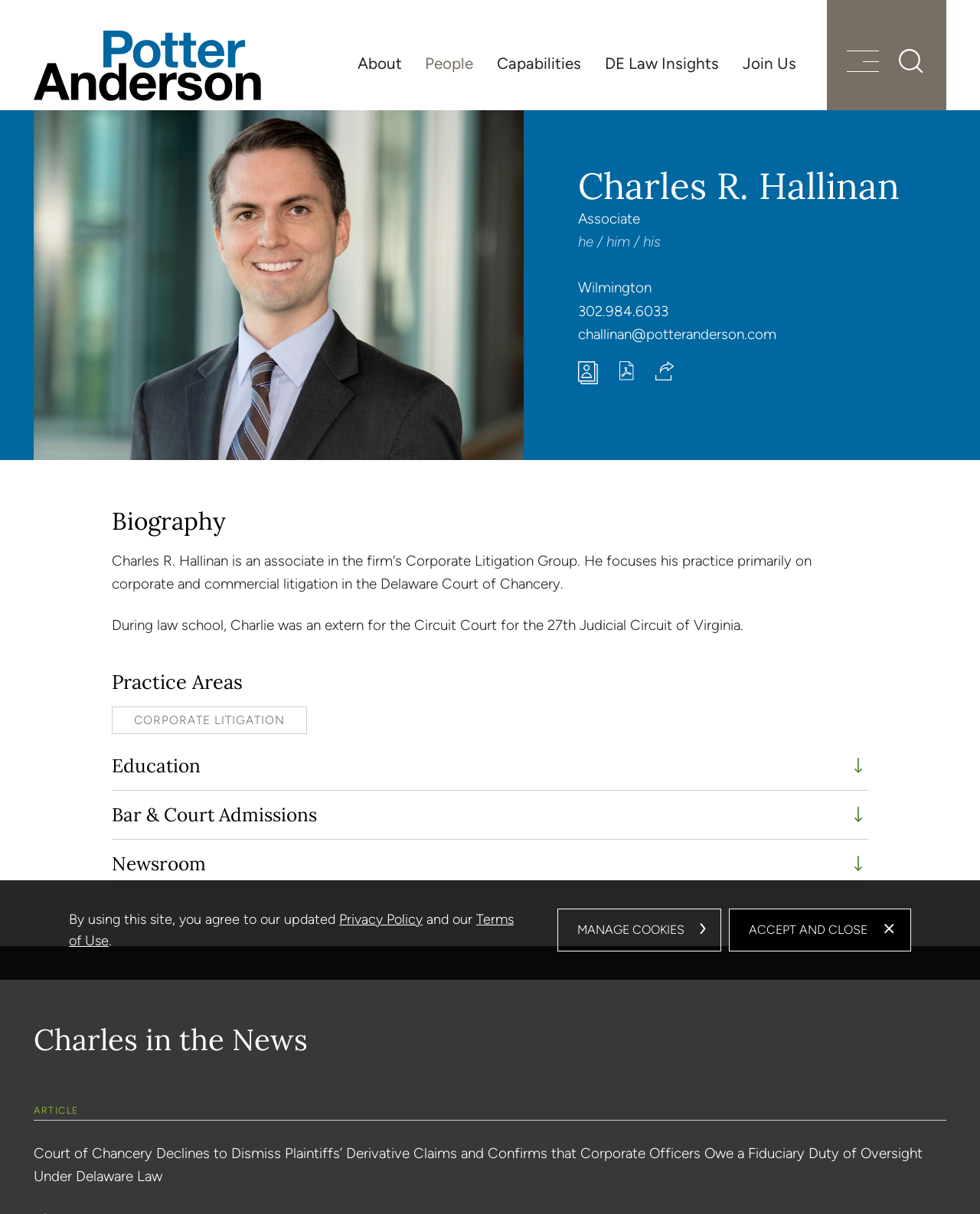Please provide a brief answer to the question using only one word or phrase: 
What is the name of the law firm Charles Hallinan works for?

Potter Anderson & Corroon LLP